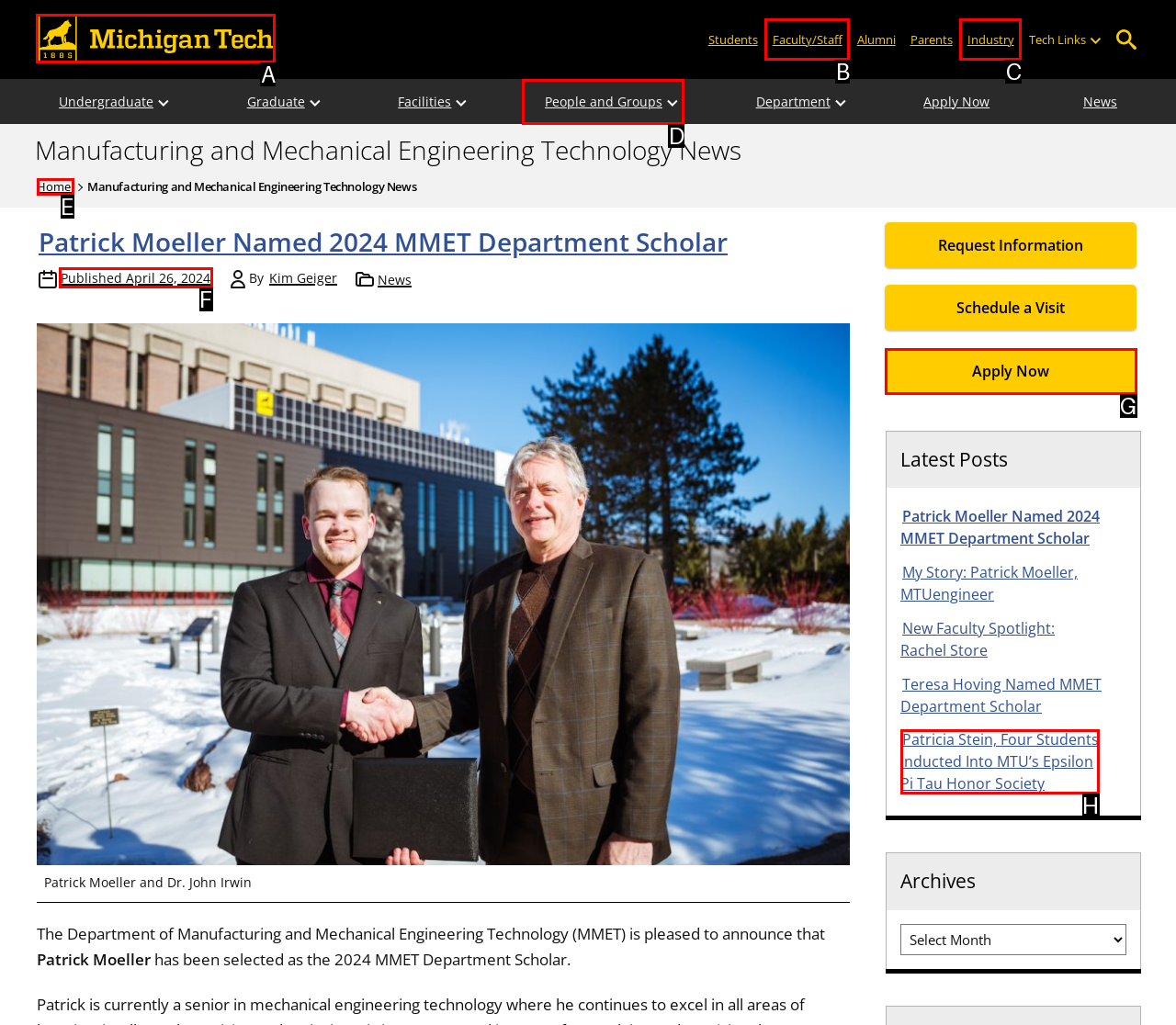Please indicate which HTML element to click in order to fulfill the following task: Click the Michigan Tech Logo Respond with the letter of the chosen option.

A